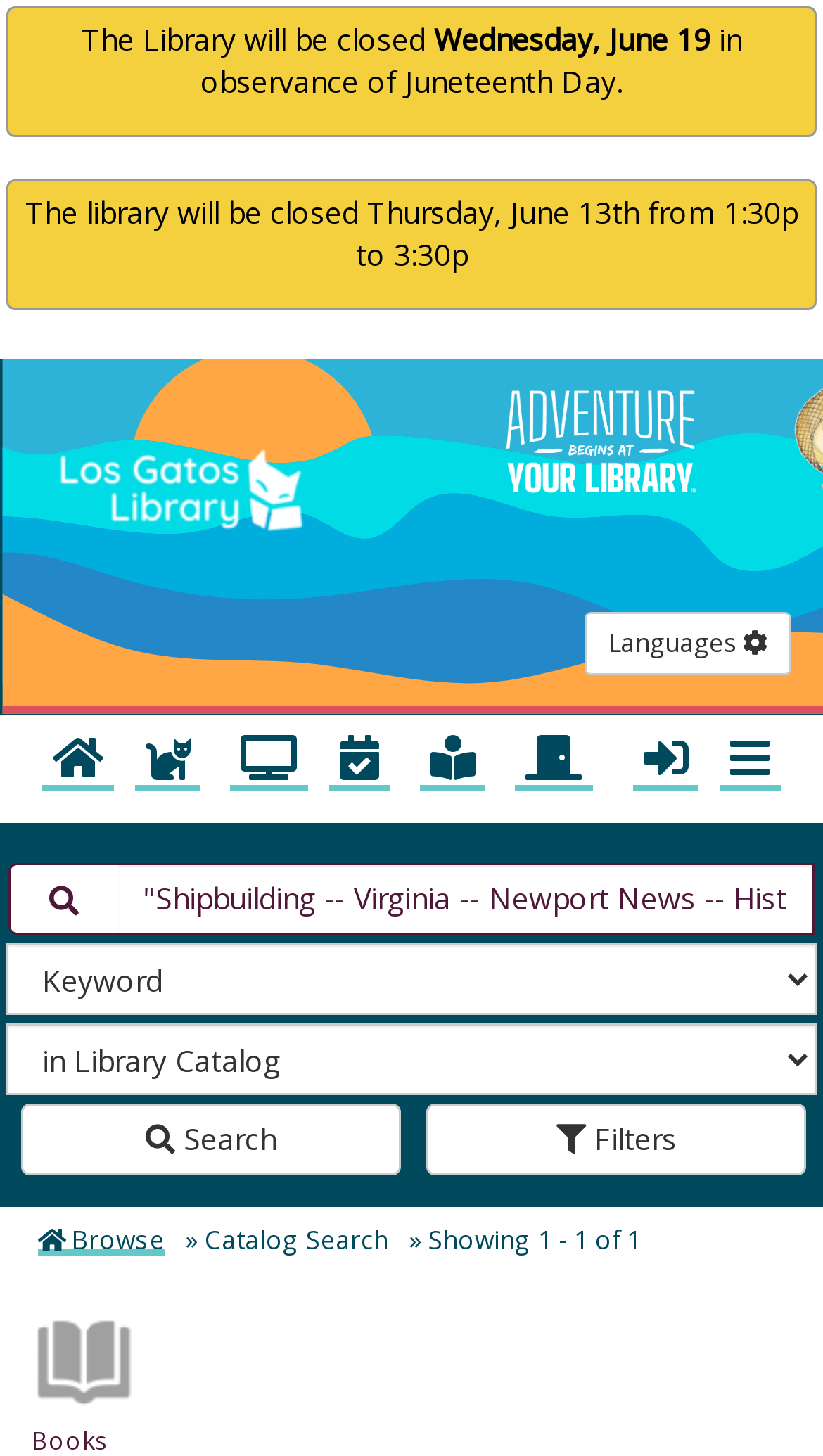Identify the bounding box coordinates of the region that should be clicked to execute the following instruction: "Search for something".

[0.143, 0.592, 0.99, 0.641]